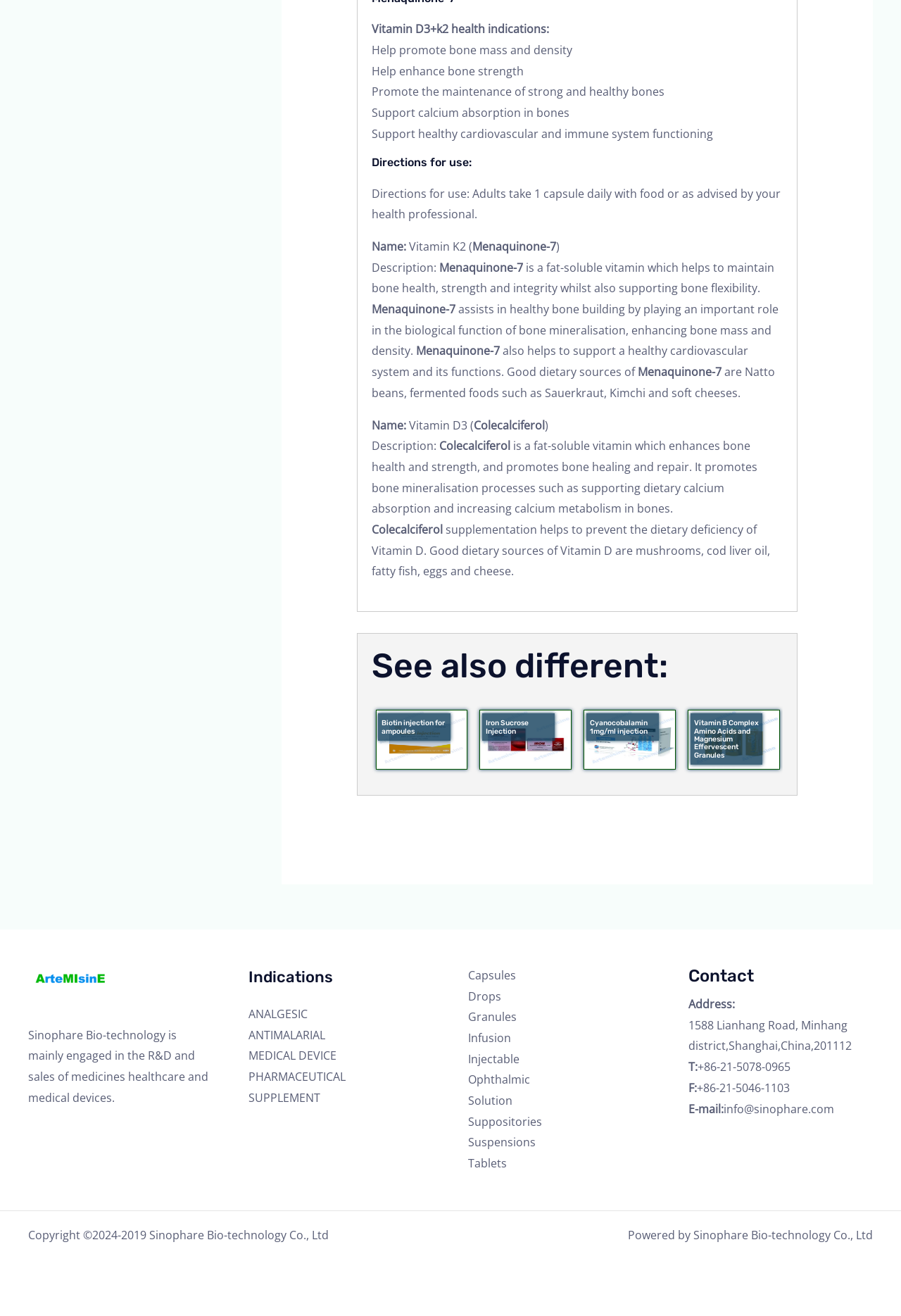Identify the bounding box coordinates for the UI element that matches this description: "ANALGESIC".

[0.275, 0.764, 0.341, 0.776]